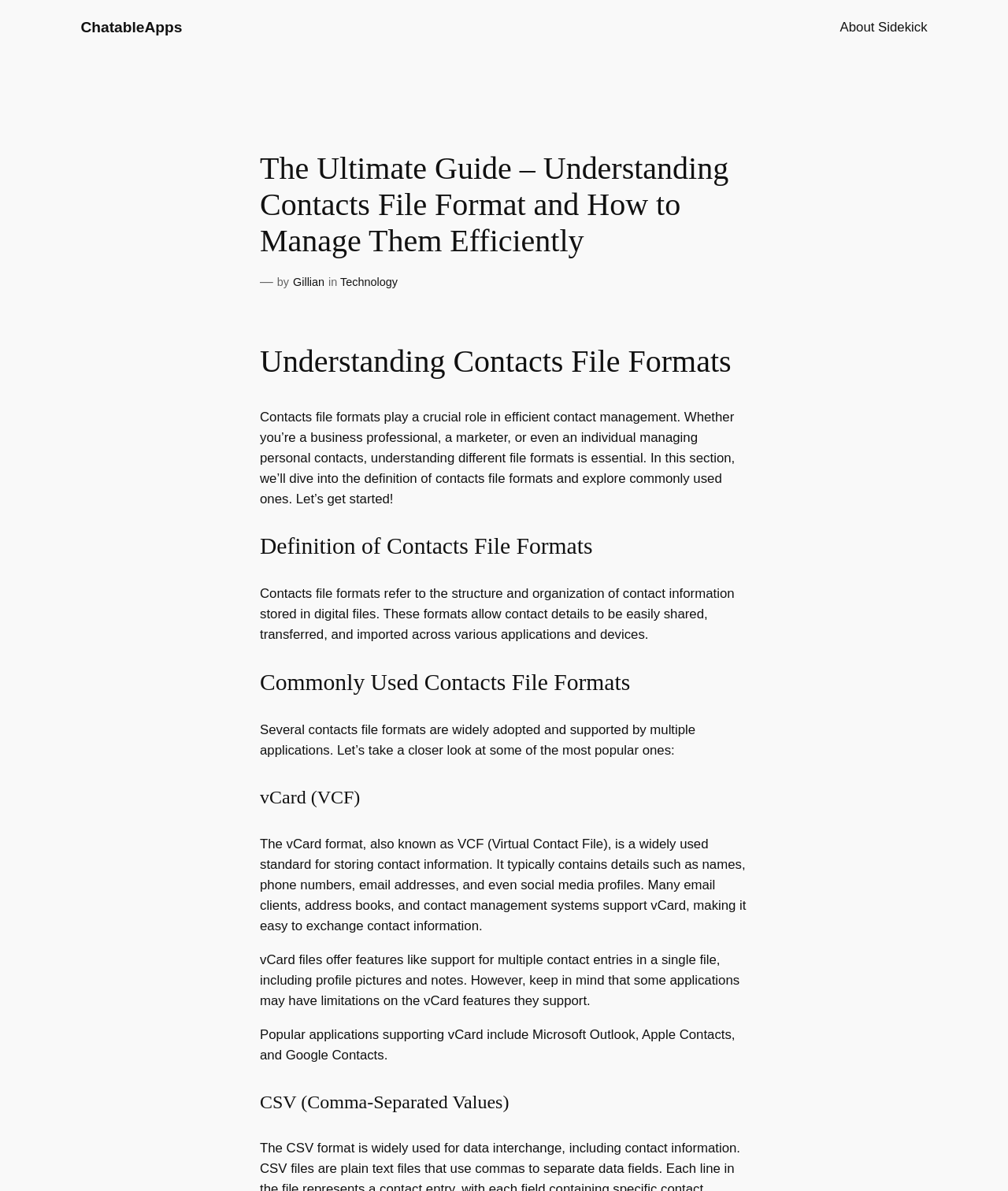Which applications support vCard format?
Please provide a full and detailed response to the question.

According to the webpage, popular applications that support vCard format include Microsoft Outlook, Apple Contacts, and Google Contacts, allowing users to easily import and export contact information.